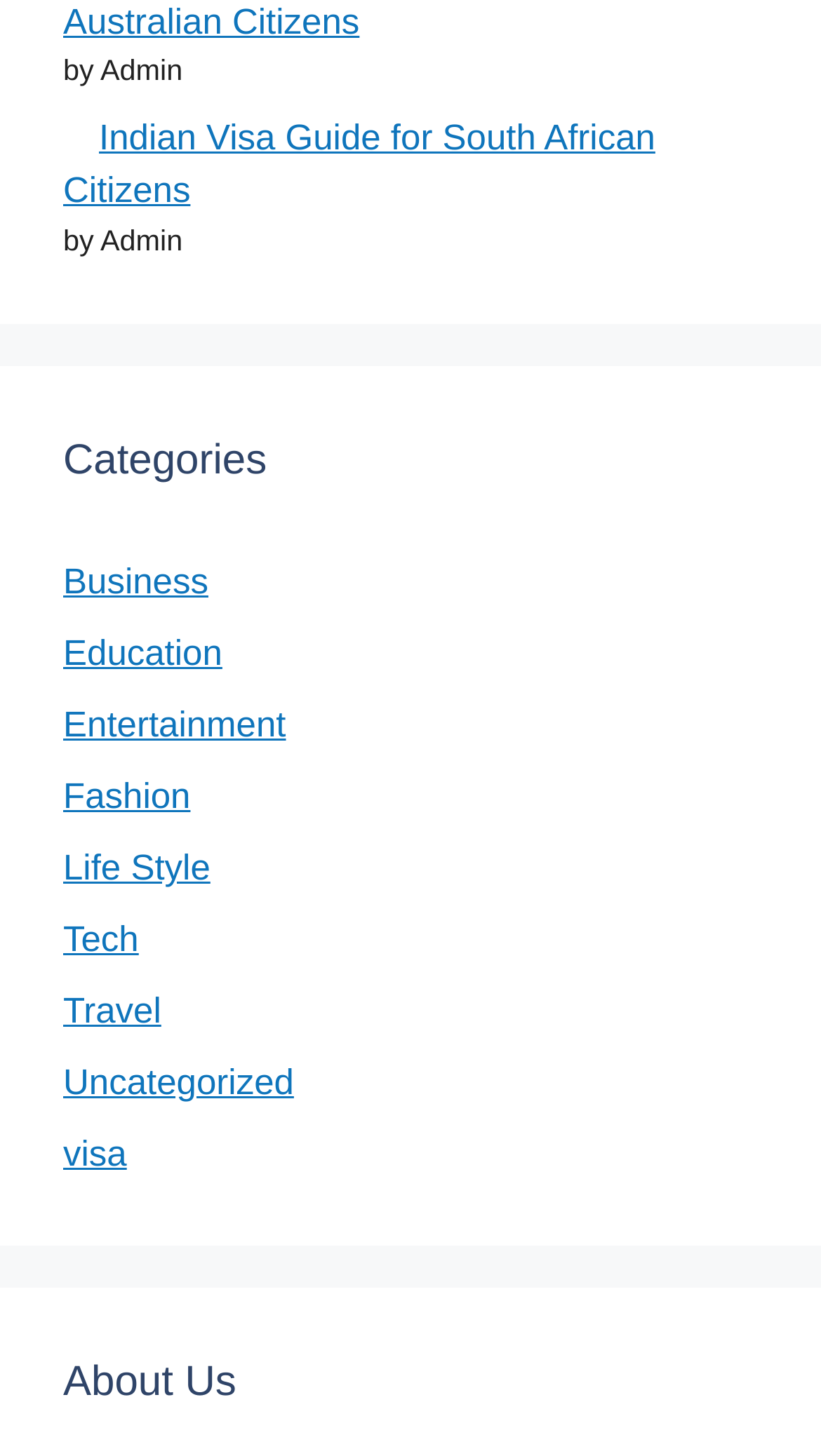Using the webpage screenshot, locate the HTML element that fits the following description and provide its bounding box: "Life Style".

[0.077, 0.583, 0.256, 0.61]